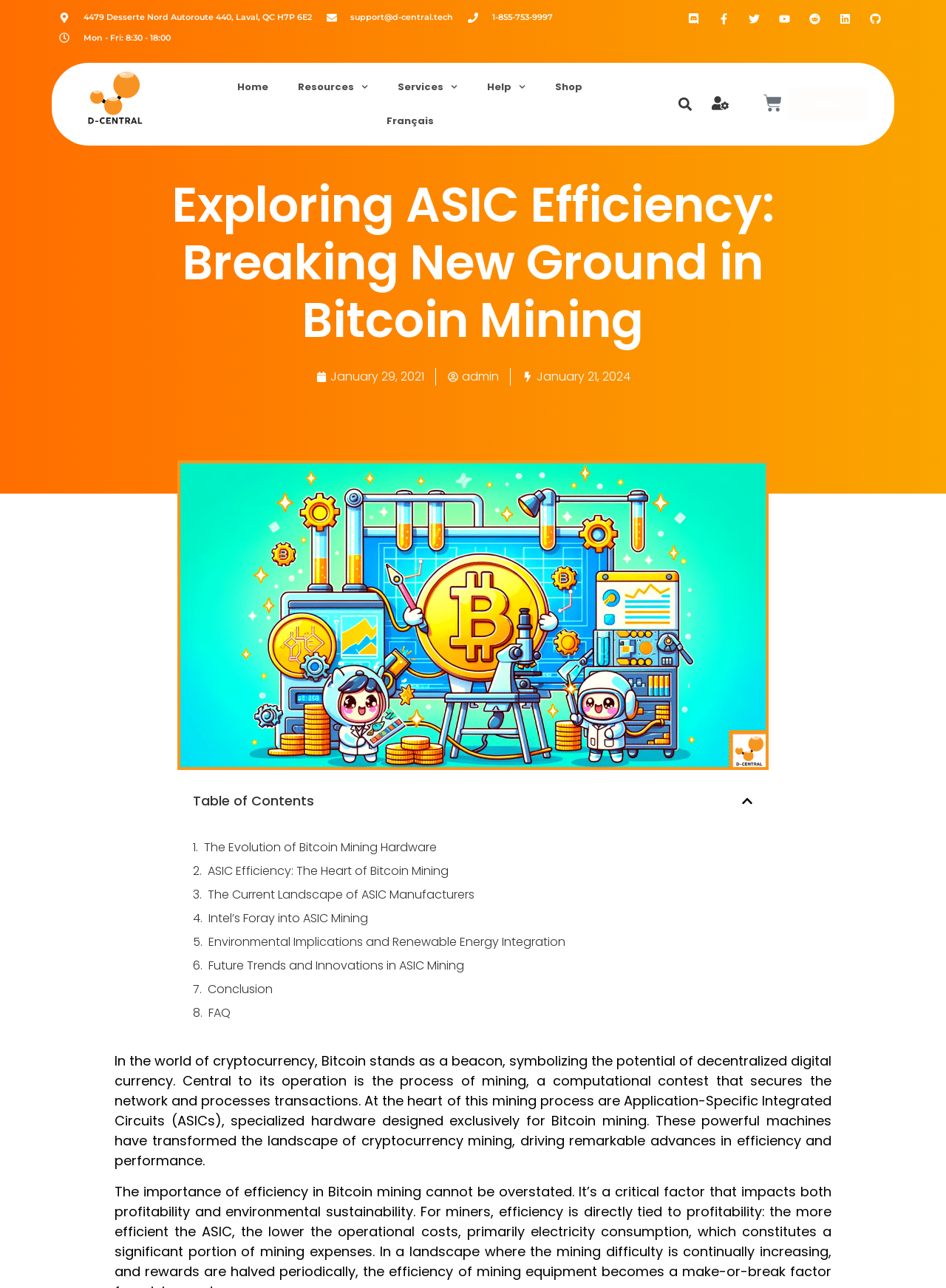Specify the bounding box coordinates of the region I need to click to perform the following instruction: "Go to Home page". The coordinates must be four float numbers in the range of 0 to 1, i.e., [left, top, right, bottom].

[0.235, 0.055, 0.299, 0.081]